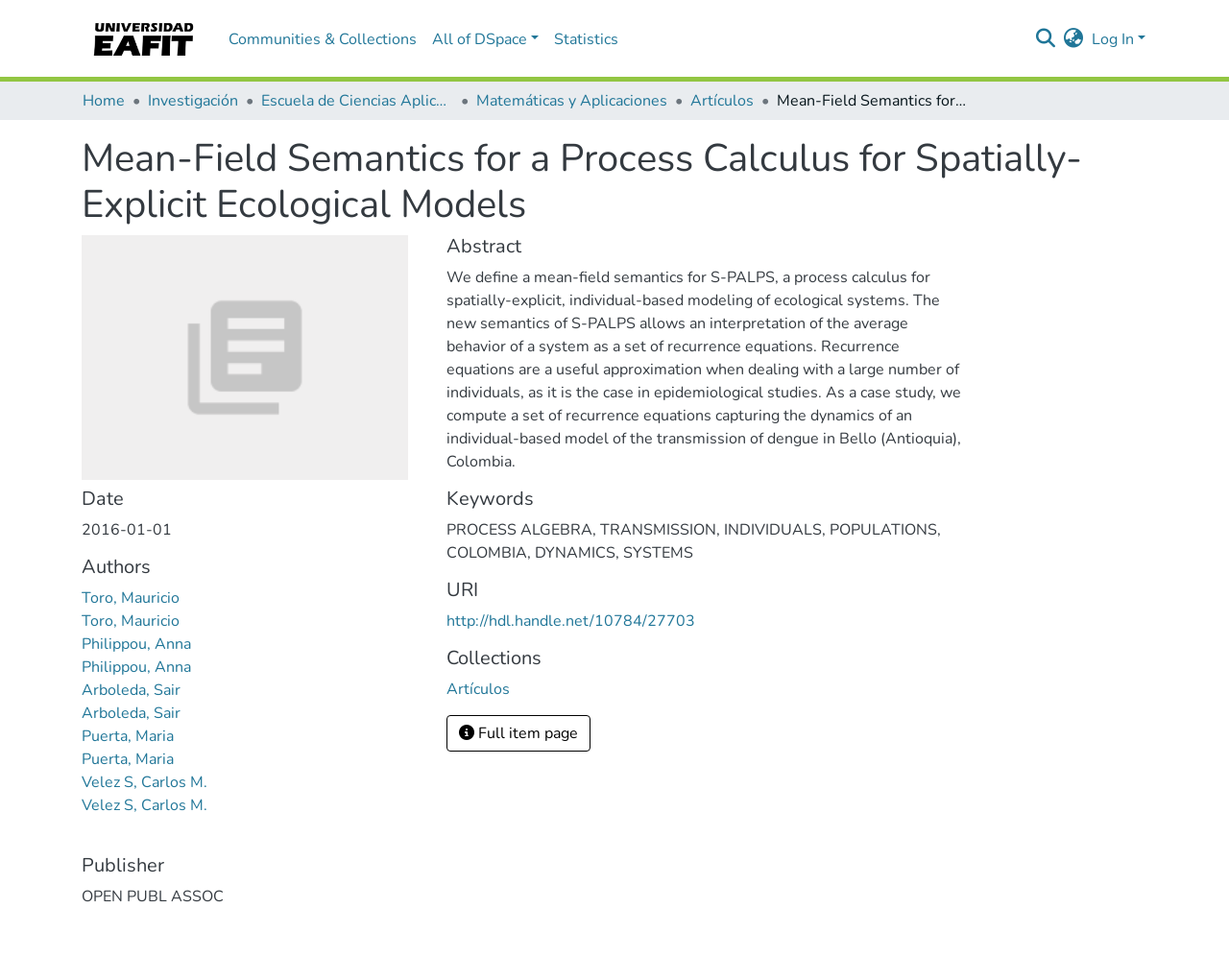Please locate the bounding box coordinates for the element that should be clicked to achieve the following instruction: "Visit the repository logo". Ensure the coordinates are given as four float numbers between 0 and 1, i.e., [left, top, right, bottom].

[0.066, 0.015, 0.167, 0.064]